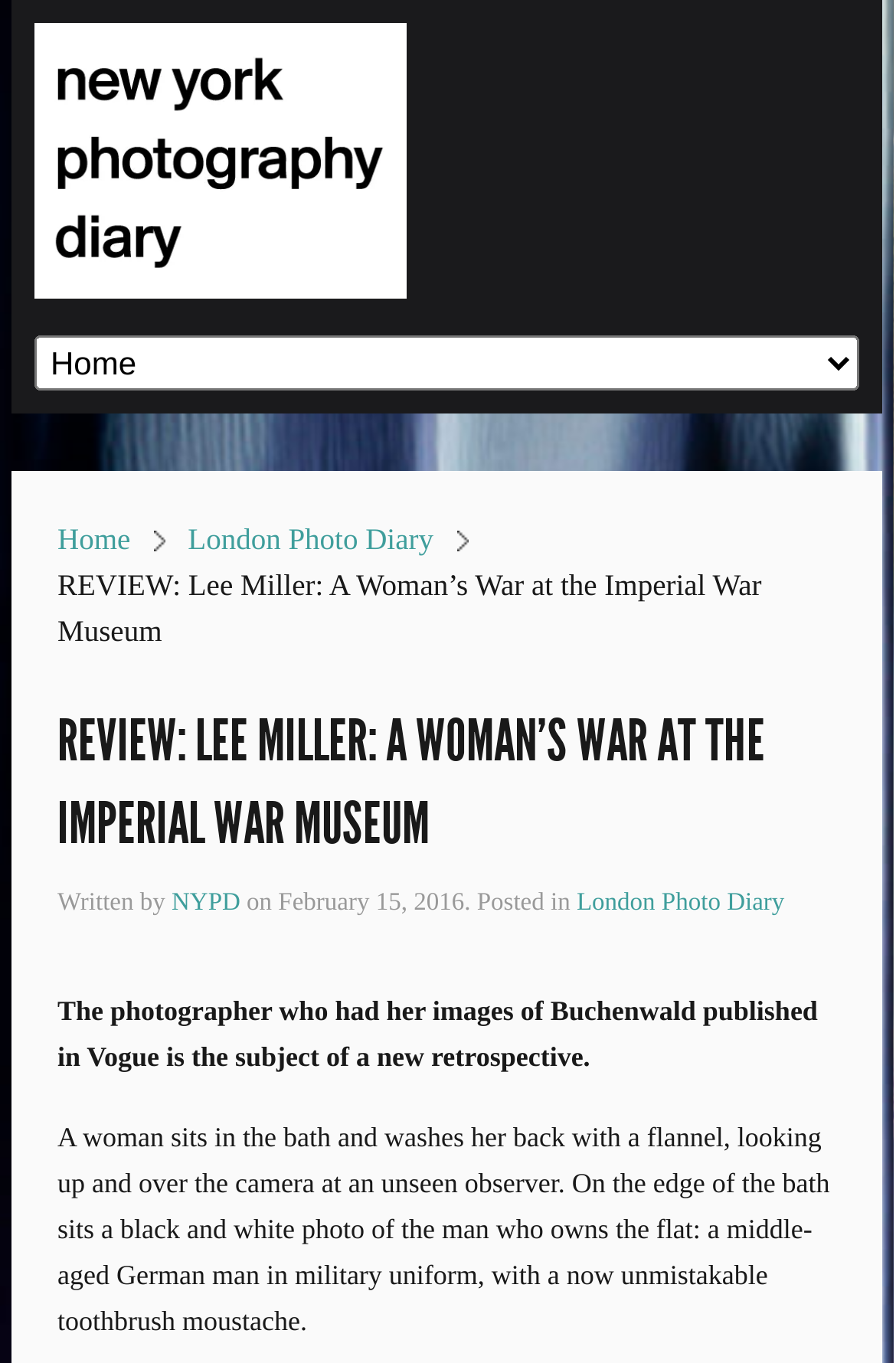Please answer the following question using a single word or phrase: 
What is the woman in the bath doing?

washing her back